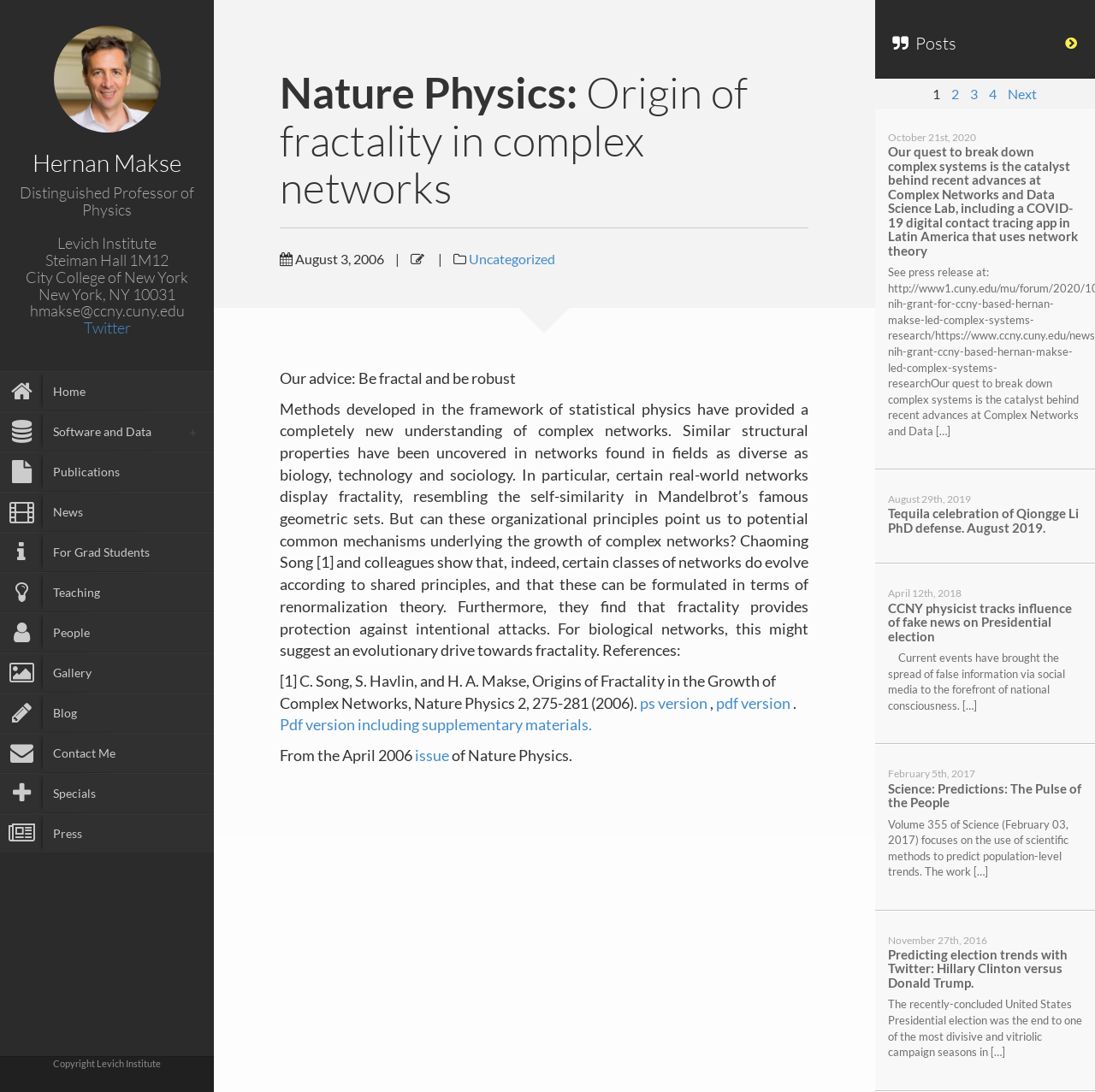Highlight the bounding box coordinates of the element you need to click to perform the following instruction: "Learn more about the COVID-19 digital contact tracing app."

[0.811, 0.119, 0.988, 0.402]